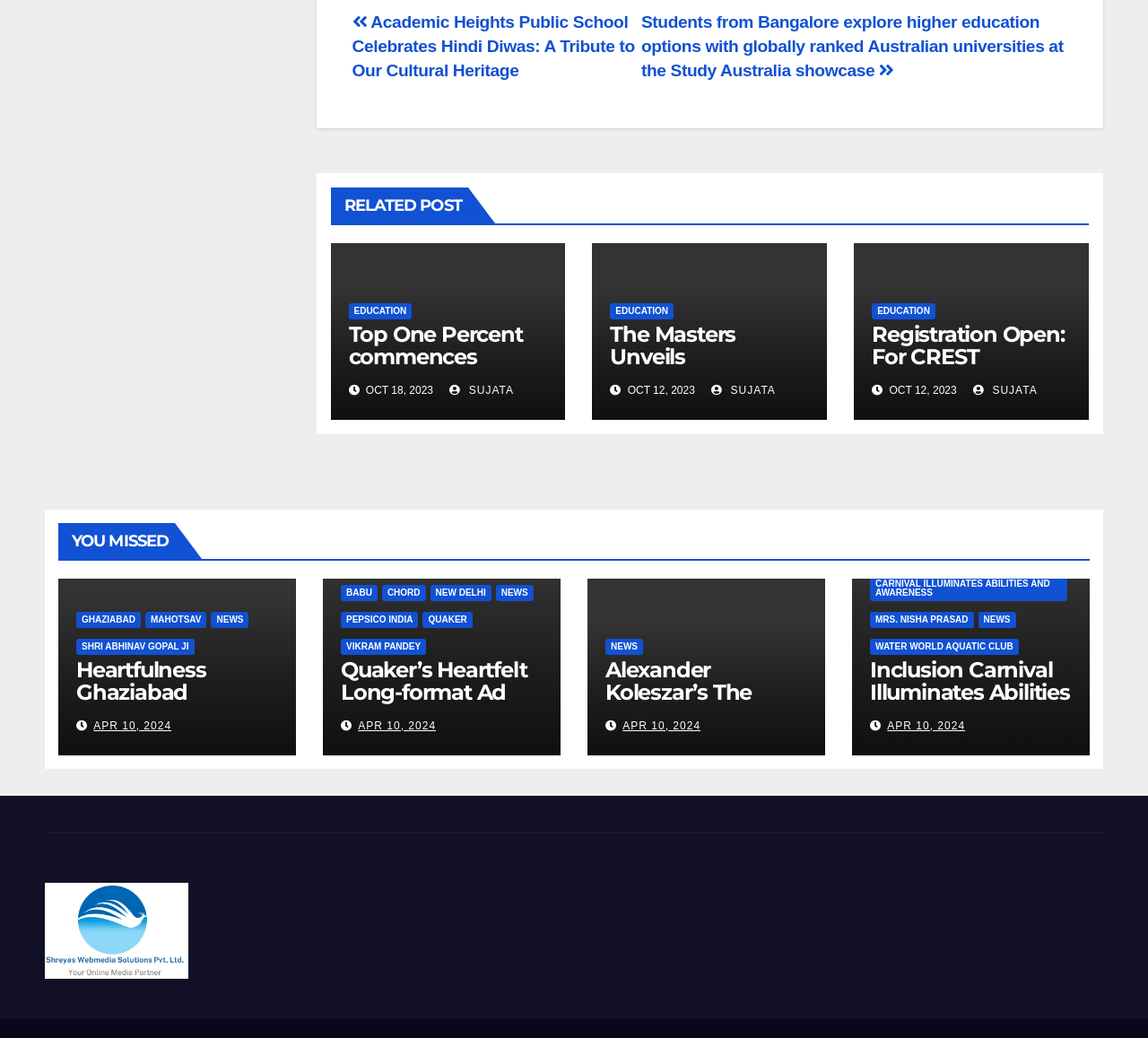What is the category of the post 'Top One Percent commences Admissions for Exclusive GMAT Focused Edition Batch'?
Based on the image, answer the question with as much detail as possible.

I found the link 'Top One Percent commences Admissions for Exclusive GMAT Focused Edition Batch' under the heading 'RELATED POST' and its category is 'EDUCATION' which is mentioned in the link '[617] link 'EDUCATION' [0.304, 0.292, 0.359, 0.307]'.